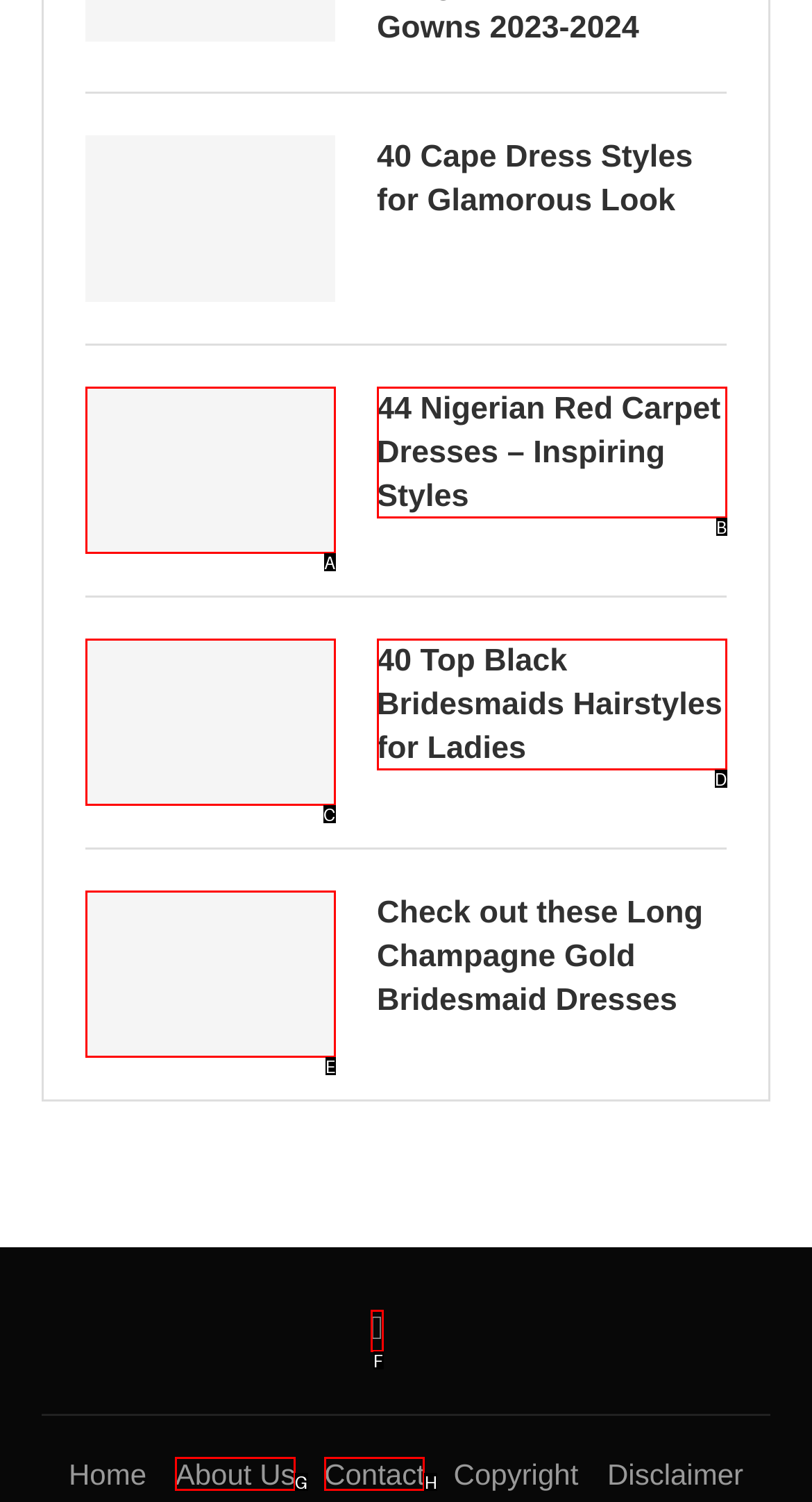From the given options, tell me which letter should be clicked to complete this task: Go to Facebook page
Answer with the letter only.

F